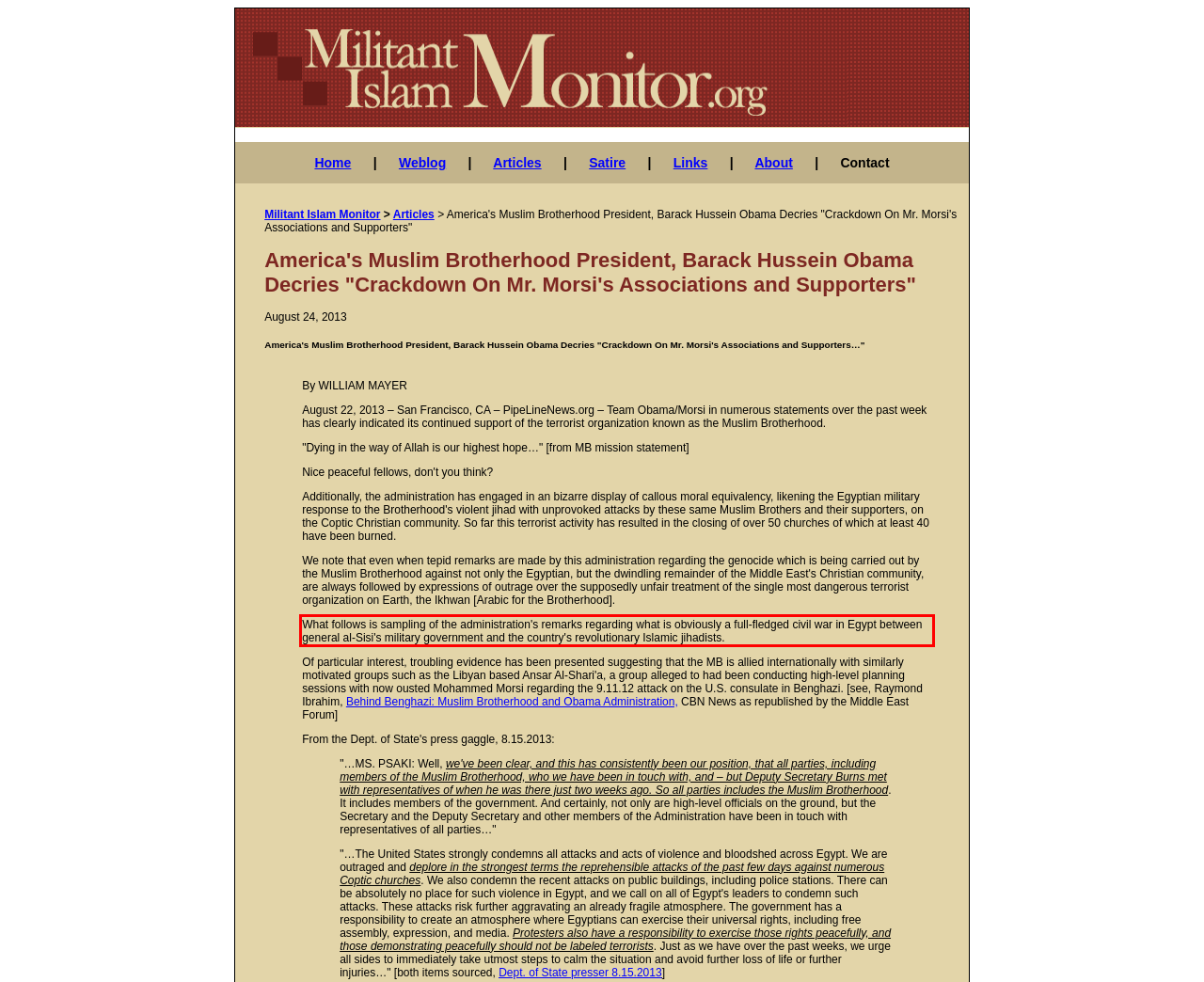In the screenshot of the webpage, find the red bounding box and perform OCR to obtain the text content restricted within this red bounding box.

What follows is sampling of the administration's remarks regarding what is obviously a full-fledged civil war in Egypt between general al-Sisi's military government and the country's revolutionary Islamic jihadists.